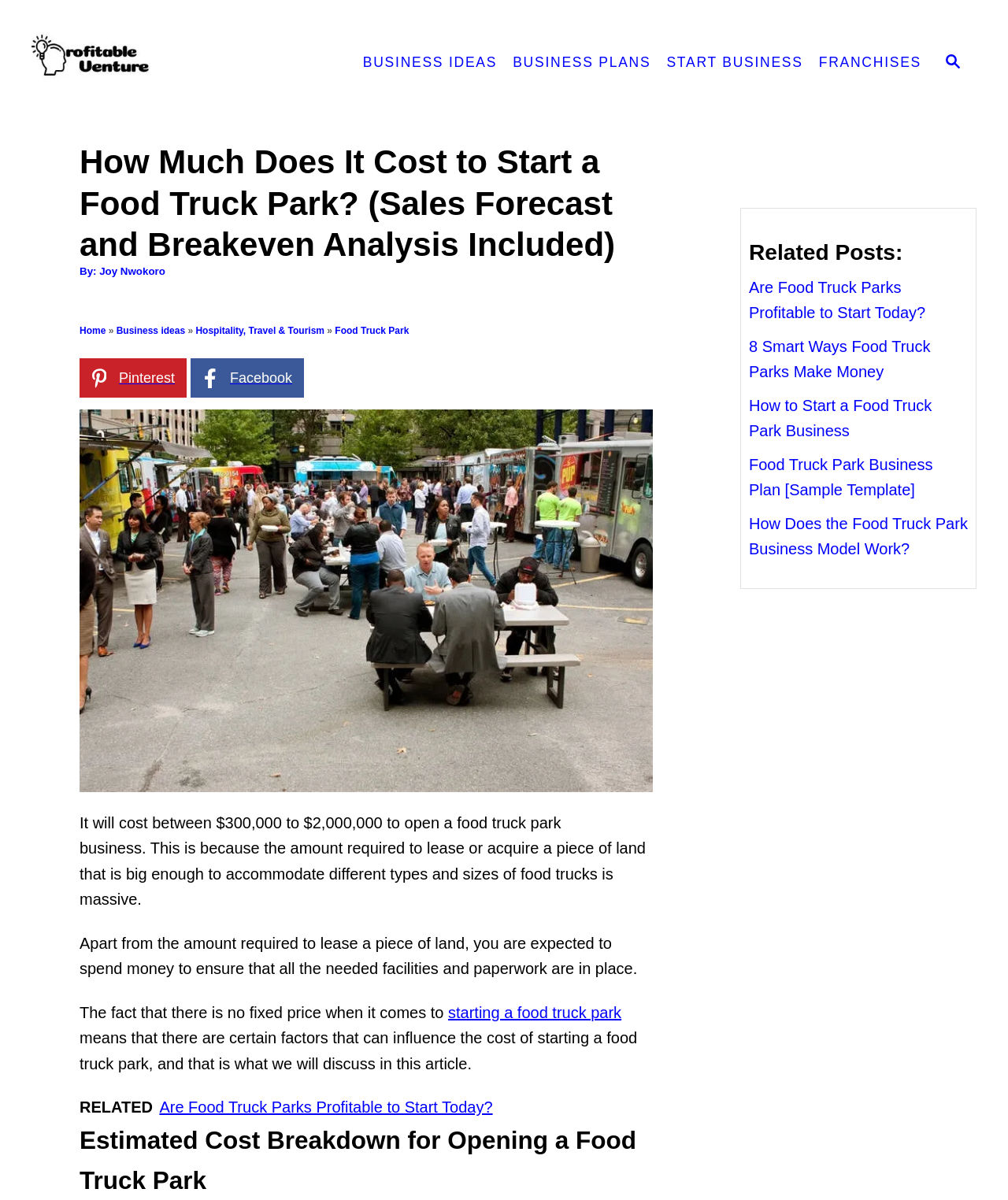What is the category of the article?
Answer the question based on the image using a single word or a brief phrase.

Hospitality, Travel & Tourism